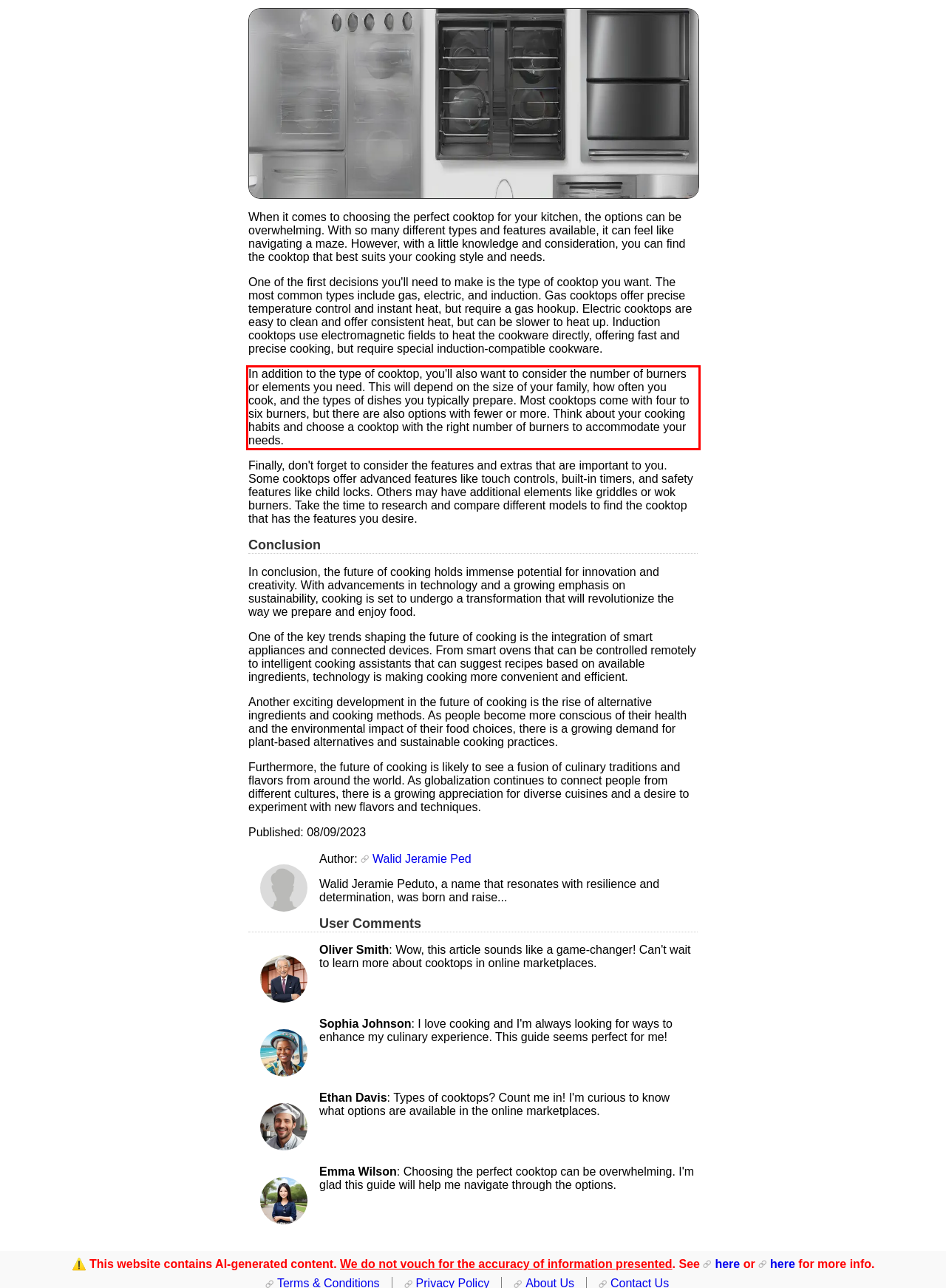Analyze the screenshot of the webpage that features a red bounding box and recognize the text content enclosed within this red bounding box.

In addition to the type of cooktop, you'll also want to consider the number of burners or elements you need. This will depend on the size of your family, how often you cook, and the types of dishes you typically prepare. Most cooktops come with four to six burners, but there are also options with fewer or more. Think about your cooking habits and choose a cooktop with the right number of burners to accommodate your needs.